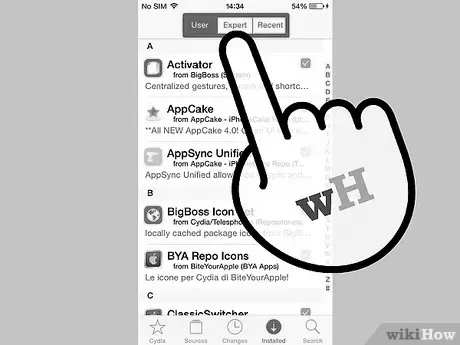What graphic element is pointing to the highlighted app?
Please craft a detailed and exhaustive response to the question.

The caption states that a stylized hand graphic points towards the highlighted app, emphasizing its importance or functionality.